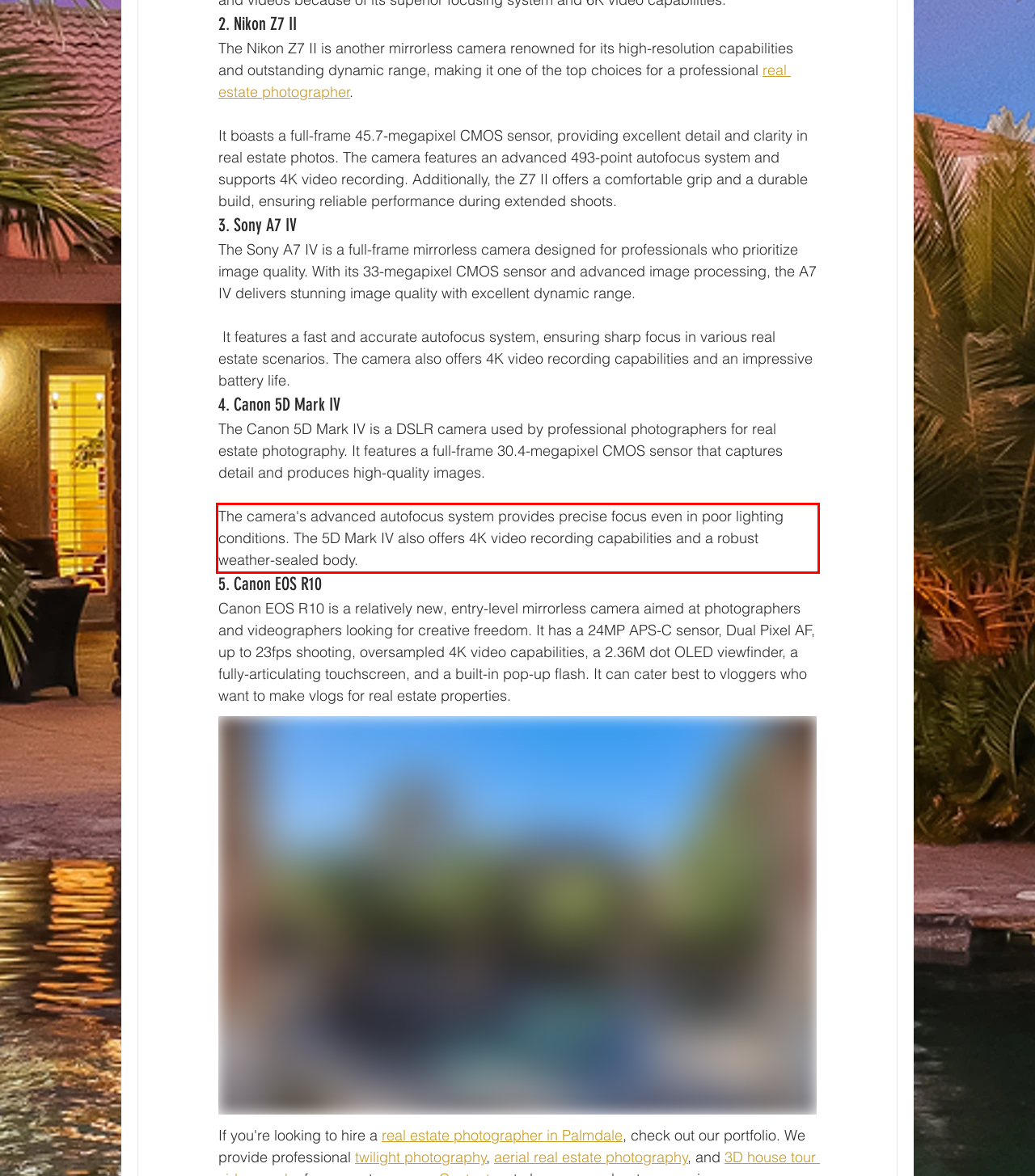Look at the webpage screenshot and recognize the text inside the red bounding box.

The camera's advanced autofocus system provides precise focus even in poor lighting conditions. The 5D Mark IV also offers 4K video recording capabilities and a robust weather-sealed body.